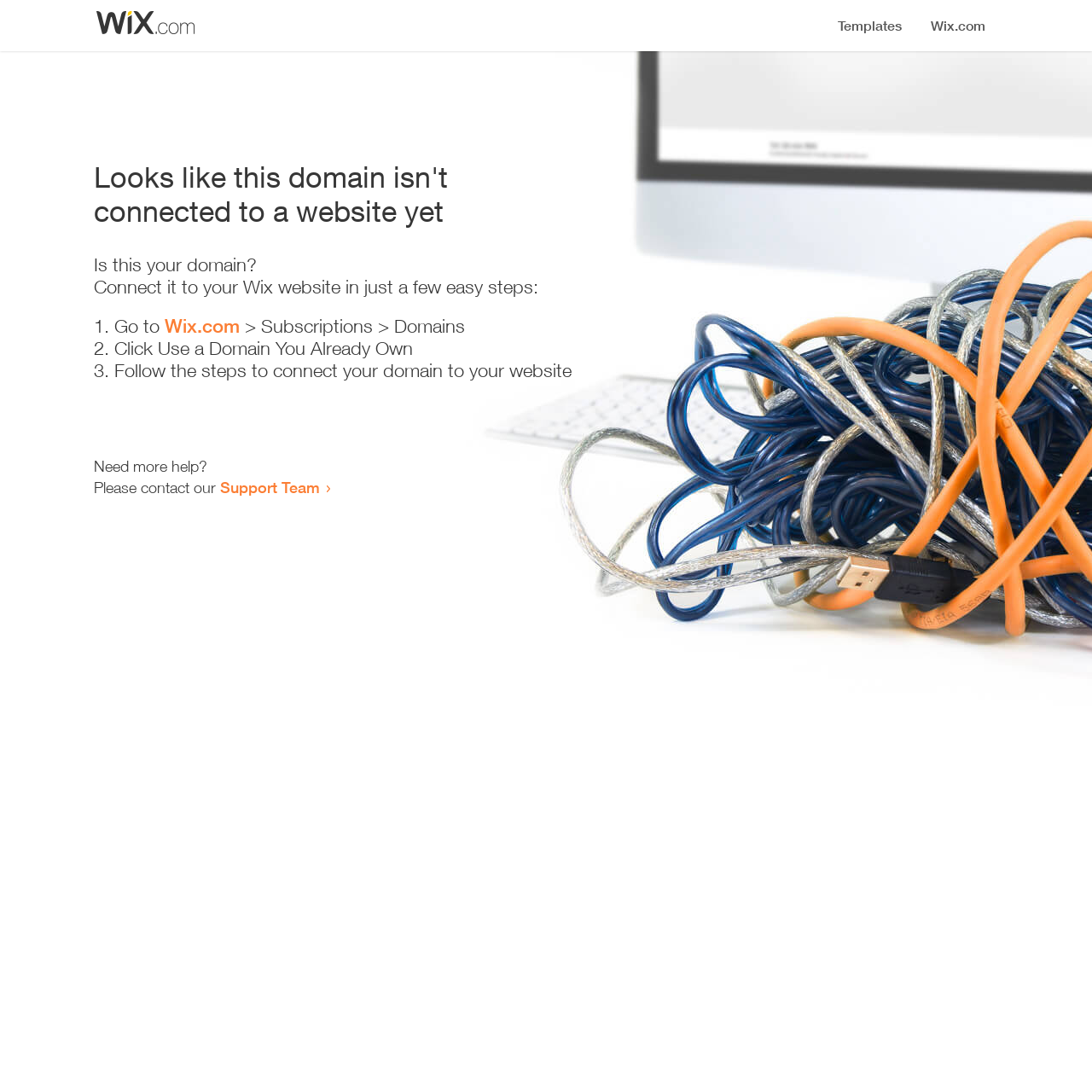Please reply to the following question with a single word or a short phrase:
What is the first step to connect the domain?

Go to Wix.com